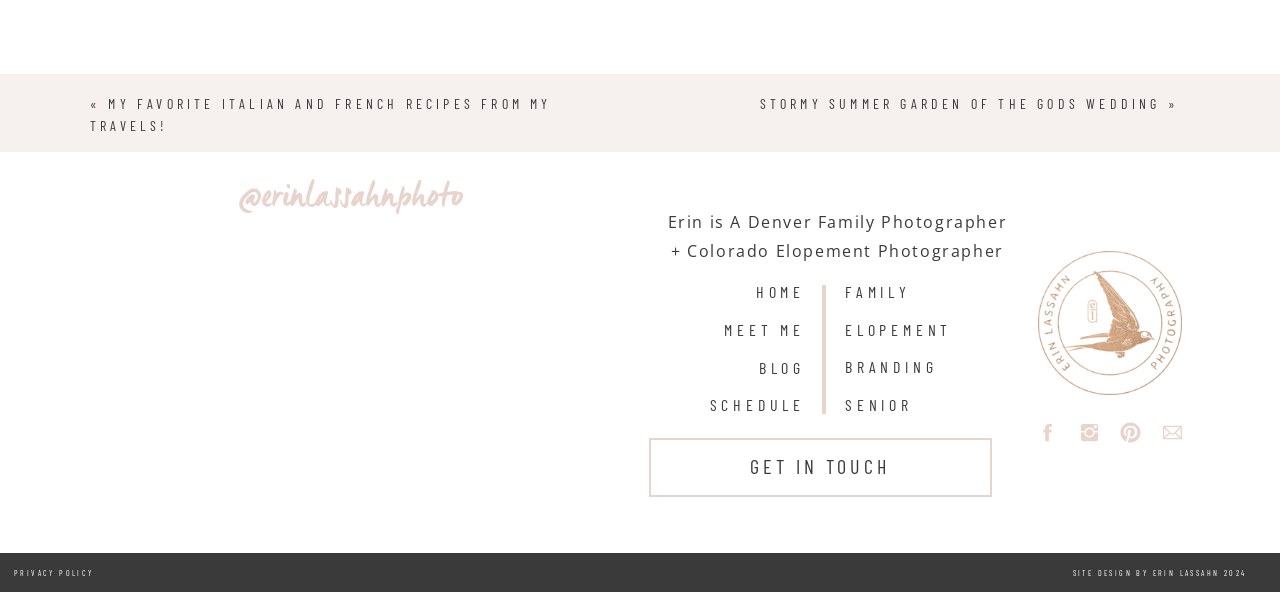Provide the bounding box coordinates of the HTML element described by the text: "get in touch". The coordinates should be in the format [left, top, right, bottom] with values between 0 and 1.

[0.539, 0.76, 0.742, 0.806]